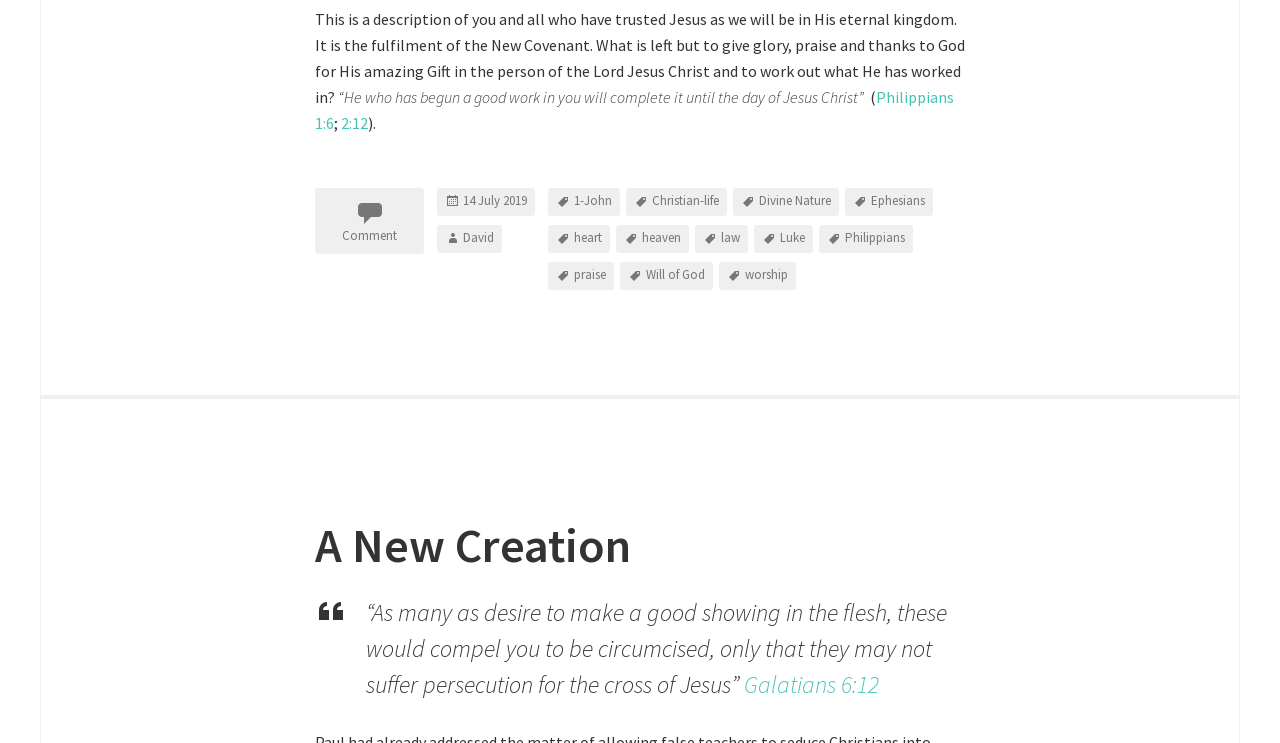Determine the bounding box coordinates of the clickable region to follow the instruction: "Click on the link to Galatians 6:12".

[0.581, 0.9, 0.687, 0.942]